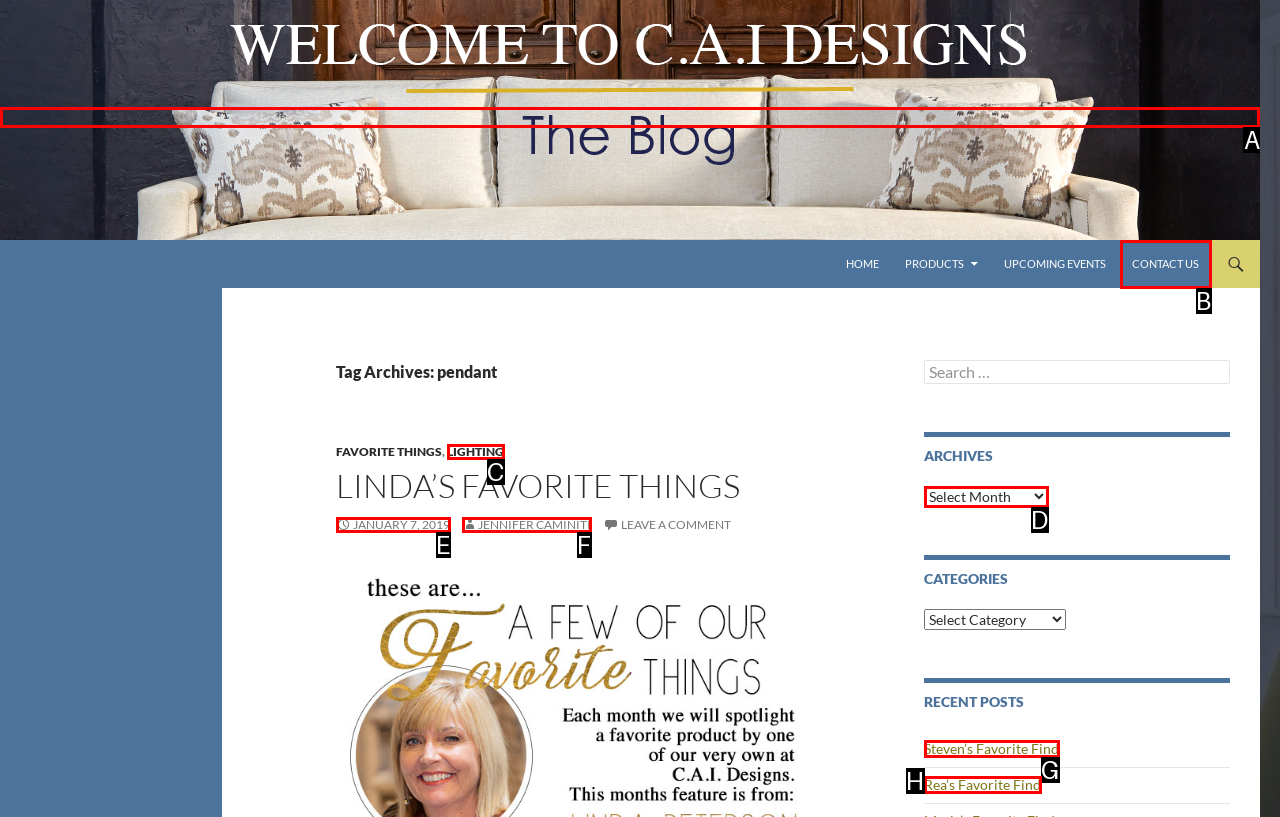Determine the letter of the UI element that will complete the task: go to CAI Designs Blog homepage
Reply with the corresponding letter.

A